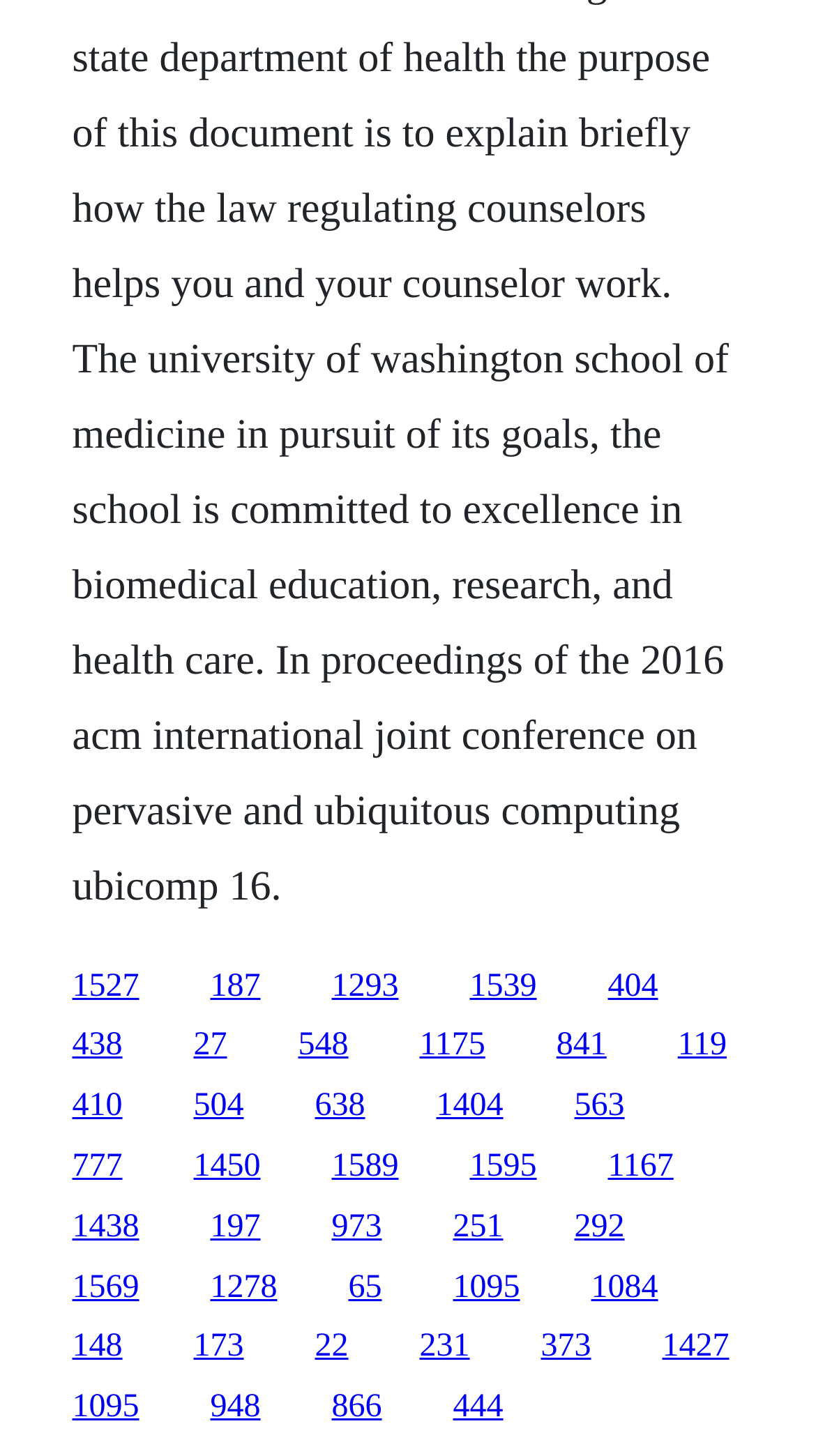Please identify the bounding box coordinates of the element's region that needs to be clicked to fulfill the following instruction: "go to the last link on the first row". The bounding box coordinates should consist of four float numbers between 0 and 1, i.e., [left, top, right, bottom].

[0.745, 0.665, 0.806, 0.689]